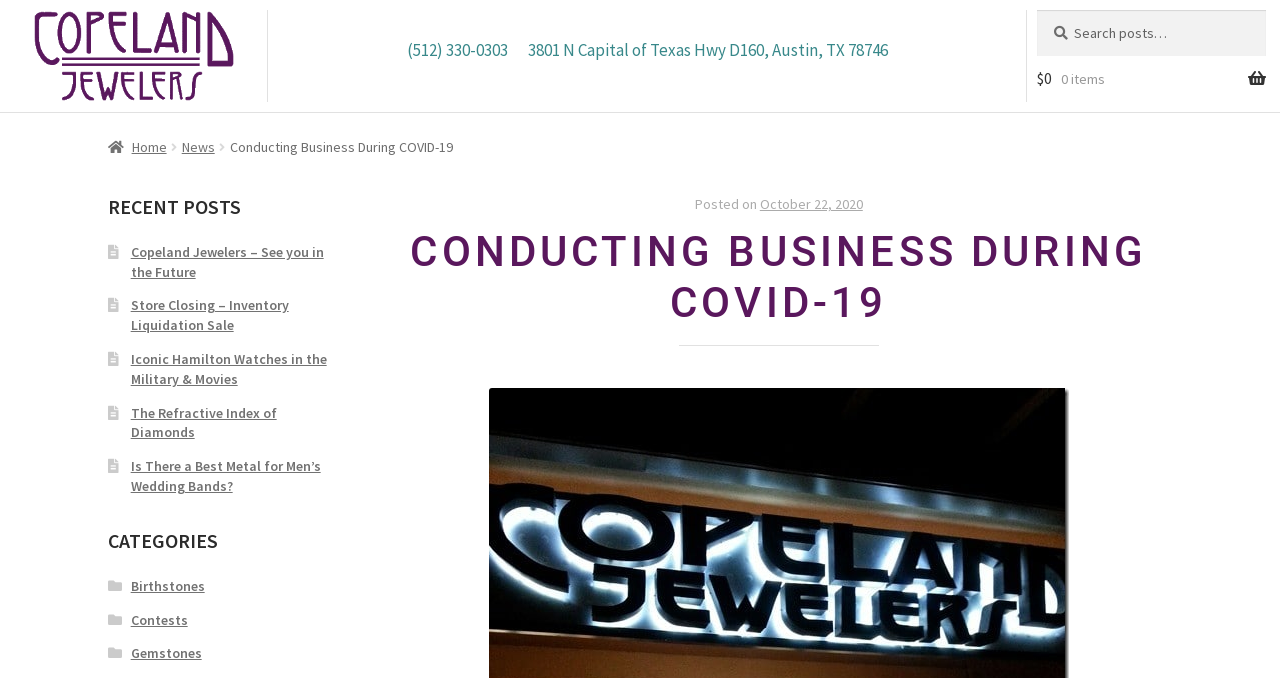What is the current number of items in the shopping cart?
Give a single word or phrase as your answer by examining the image.

0